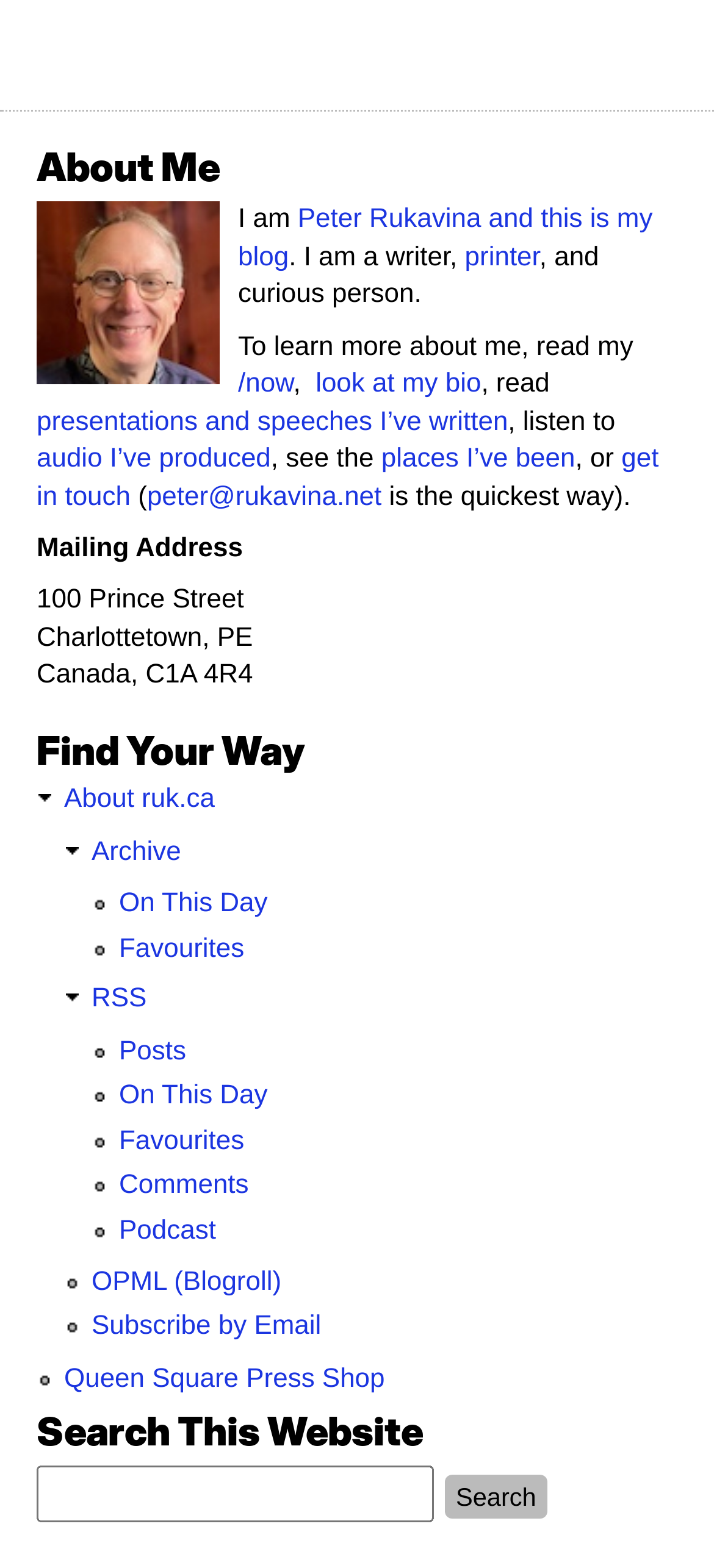Determine the bounding box coordinates of the clickable element to achieve the following action: 'go to archive'. Provide the coordinates as four float values between 0 and 1, formatted as [left, top, right, bottom].

[0.128, 0.534, 0.254, 0.553]